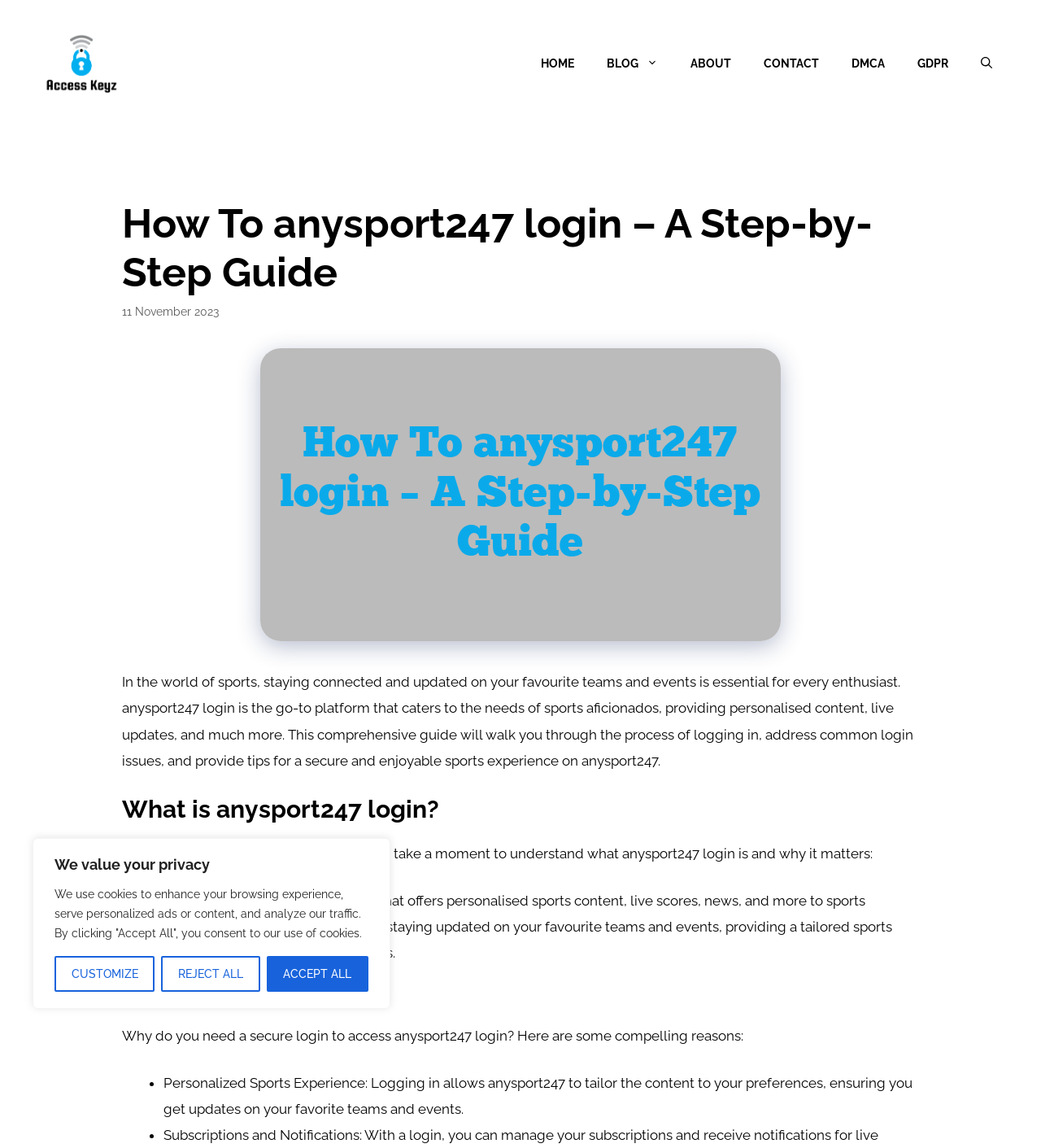Determine the bounding box coordinates for the UI element described. Format the coordinates as (top-left x, top-left y, bottom-right x, bottom-right y) and ensure all values are between 0 and 1. Element description: aria-label="Open Search Bar"

[0.927, 0.034, 0.969, 0.076]